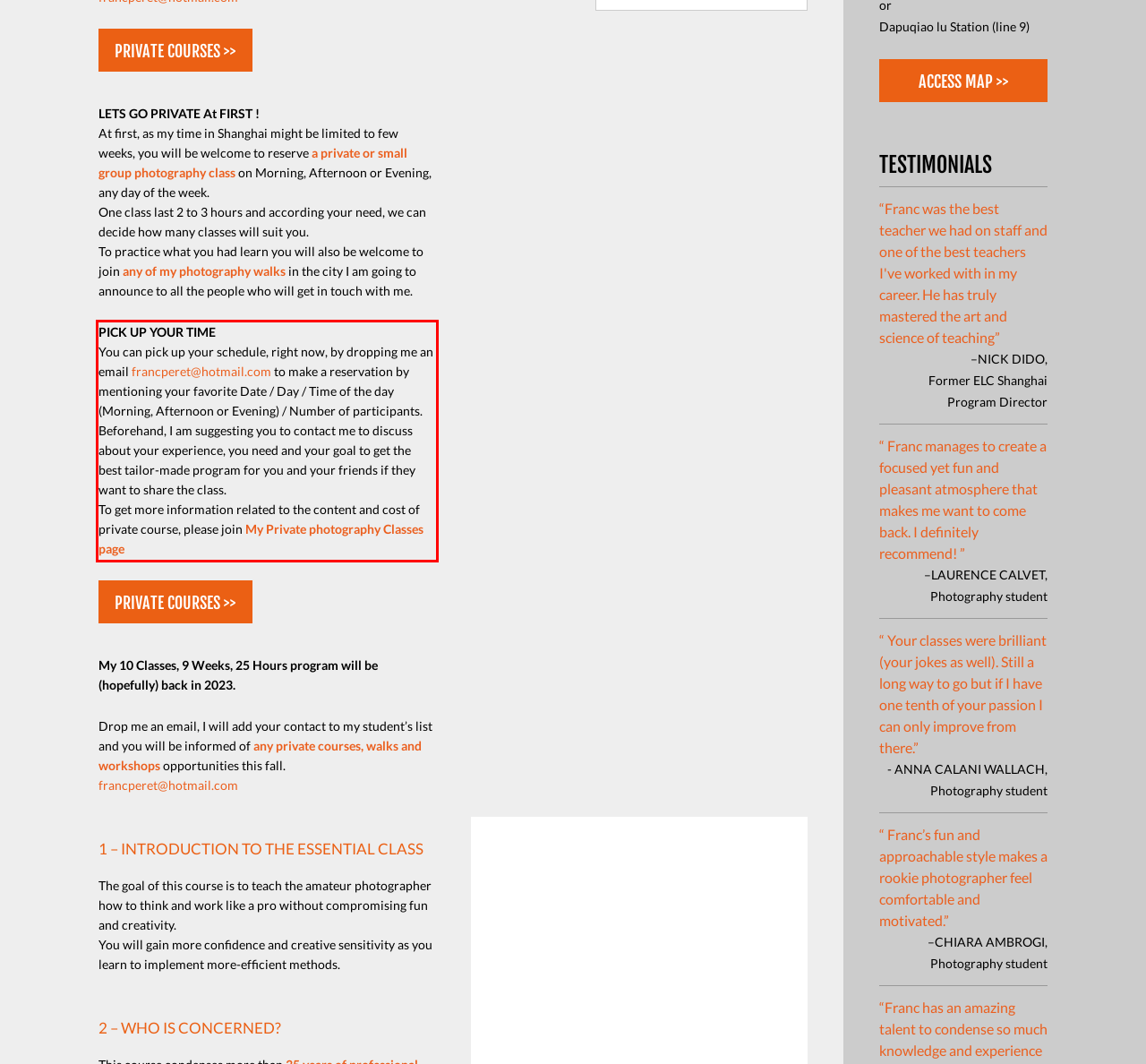With the provided screenshot of a webpage, locate the red bounding box and perform OCR to extract the text content inside it.

PICK UP YOUR TIME You can pick up your schedule, right now, by dropping me an email francperet@hotmail.com to make a reservation by mentioning your favorite Date / Day / Time of the day (Morning, Afternoon or Evening) / Number of participants. Beforehand, I am suggesting you to contact me to discuss about your experience, you need and your goal to get the best tailor-made program for you and your friends if they want to share the class. To get more information related to the content and cost of private course, please join My Private photography Classes page